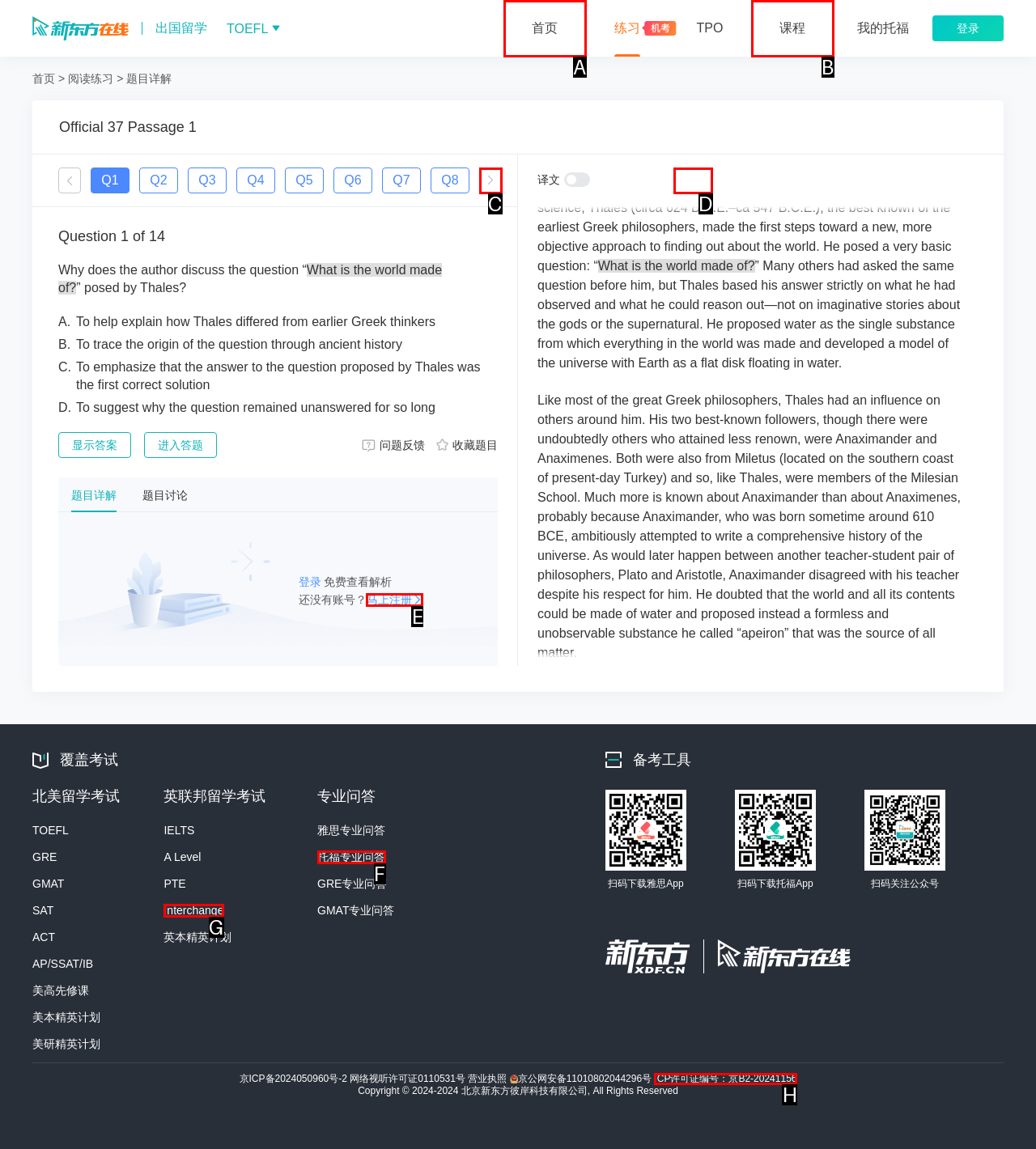Based on the element description: parent_node: Q1, choose the HTML element that matches best. Provide the letter of your selected option.

C